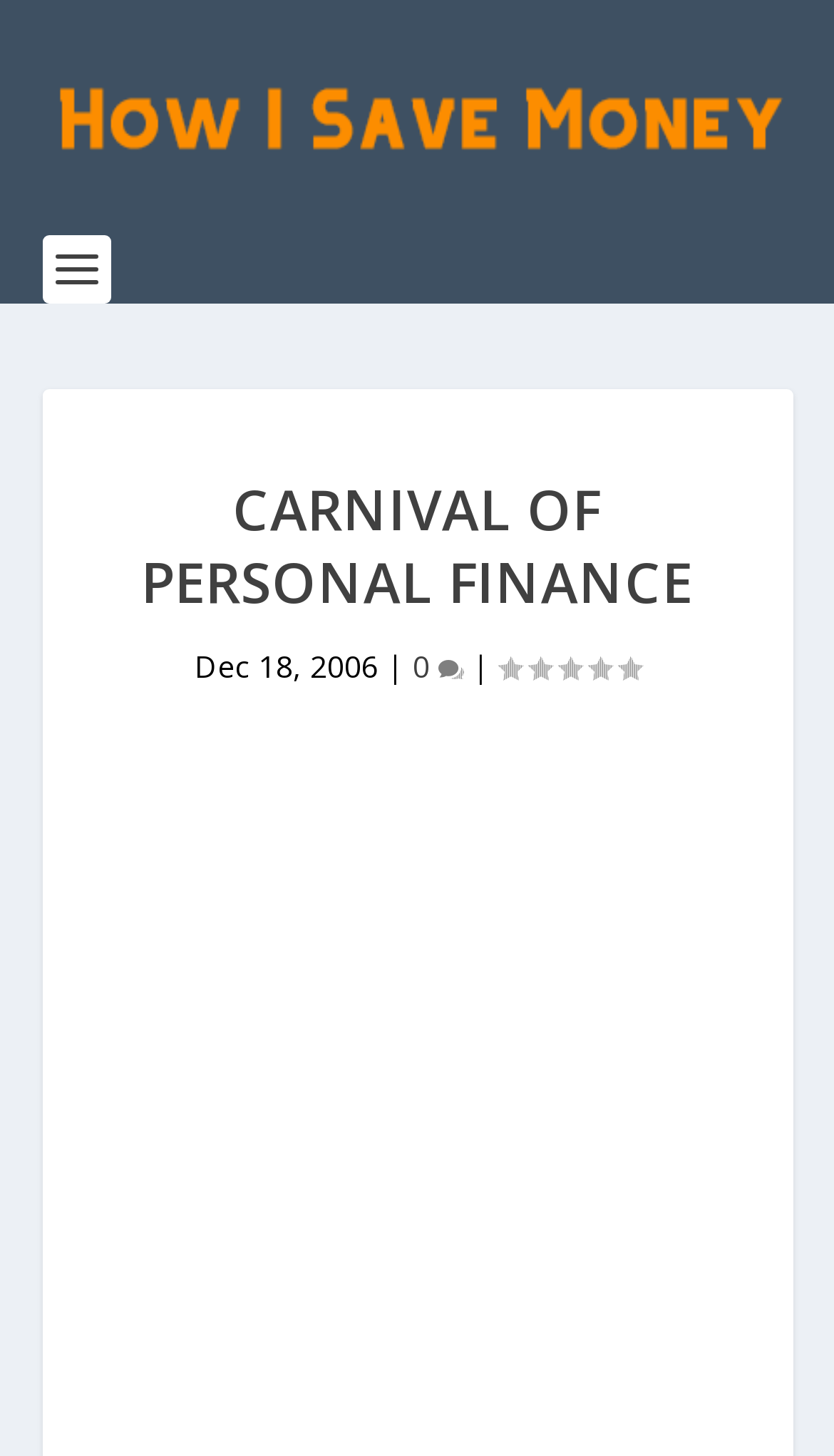Look at the image and give a detailed response to the following question: How many comments does the post have?

I found the comment count by looking at the generic element that says 'comment count' which is located next to the link that says '0 '.